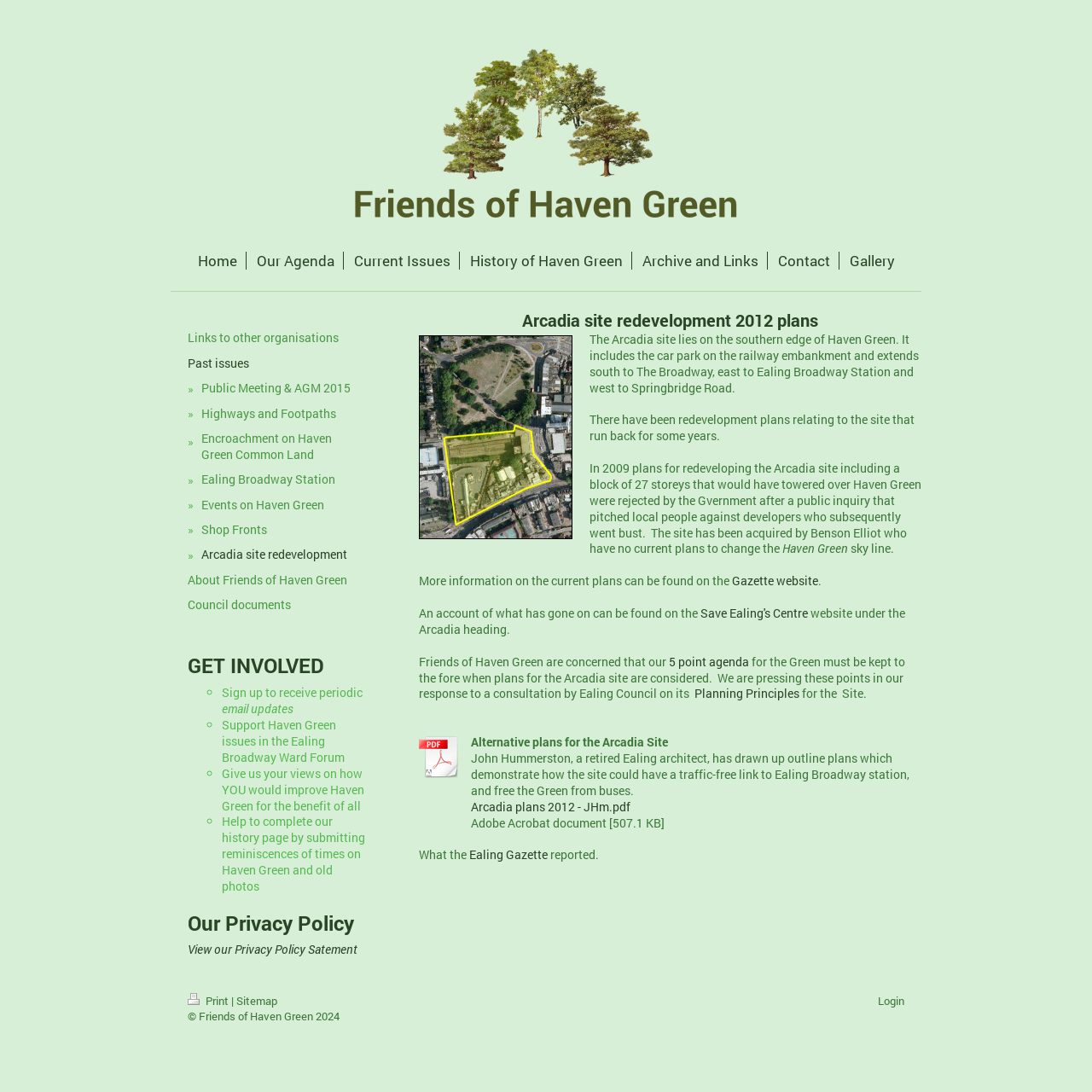Please identify the bounding box coordinates of the element that needs to be clicked to perform the following instruction: "Click on the 'Home' link".

[0.173, 0.23, 0.225, 0.247]